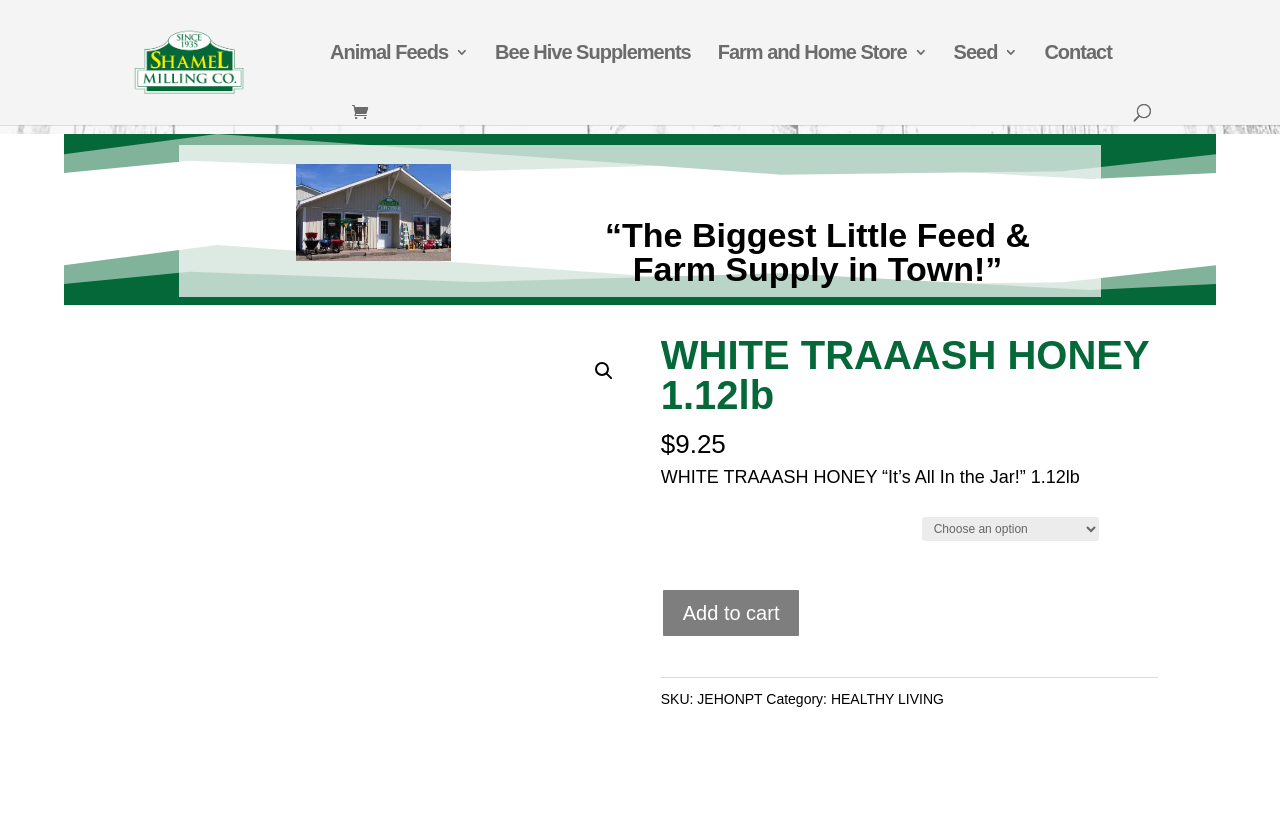What is the SKU of WHITE TRAAASH HONEY?
Carefully analyze the image and provide a thorough answer to the question.

I found the SKU of WHITE TRAAASH HONEY by looking at the product description section, where I saw the StaticText element with the text 'SKU:' followed by another StaticText element with the text 'JEHONPT'.